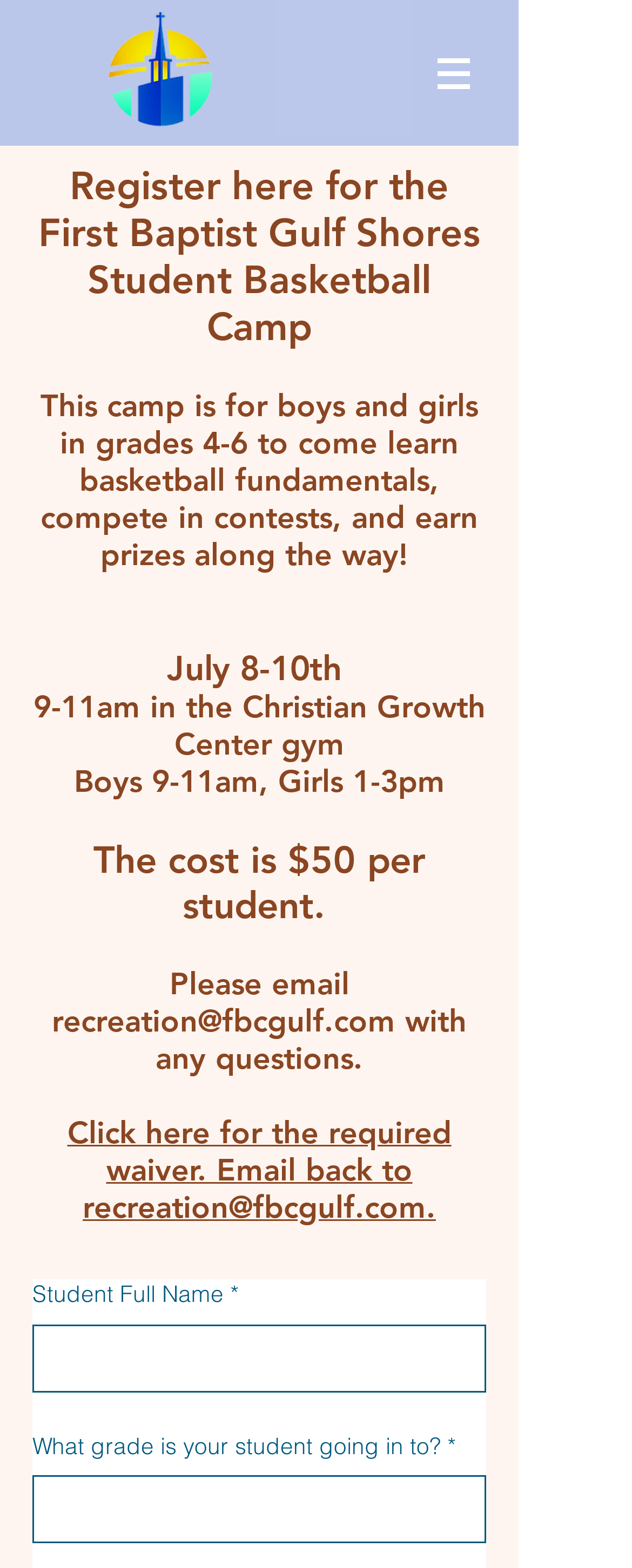Extract the bounding box of the UI element described as: "aria-describedby="form-field-error-983c0bdb-3d42-4d1d-a48c-a82b3b58f500-9075043d form-field-description-983c0bdb-3d42-4d1d-a48c-a82b3b58f500-9075043d" aria-label="Student Full Name"".

[0.054, 0.845, 0.736, 0.887]